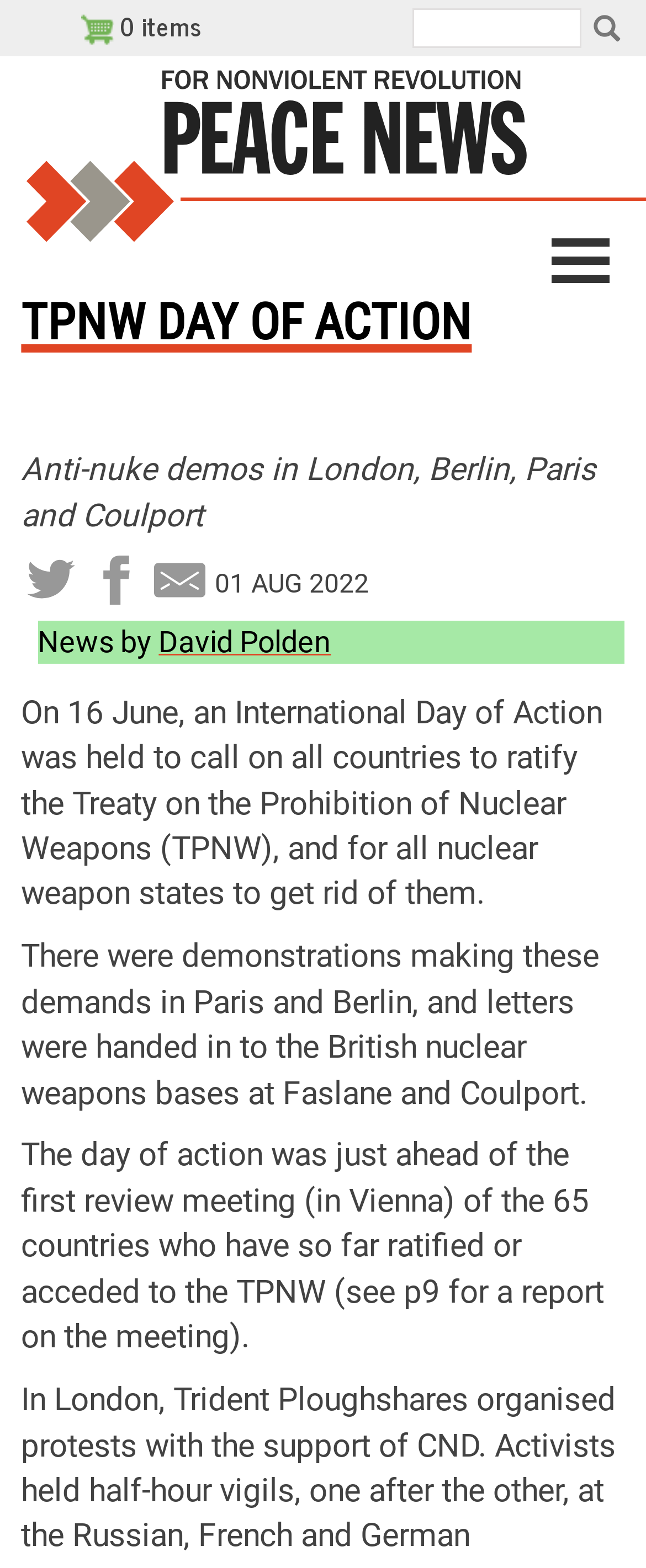Identify the bounding box coordinates of the clickable region necessary to fulfill the following instruction: "Click the 'Please send them' link". The bounding box coordinates should be four float numbers between 0 and 1, i.e., [left, top, right, bottom].

None